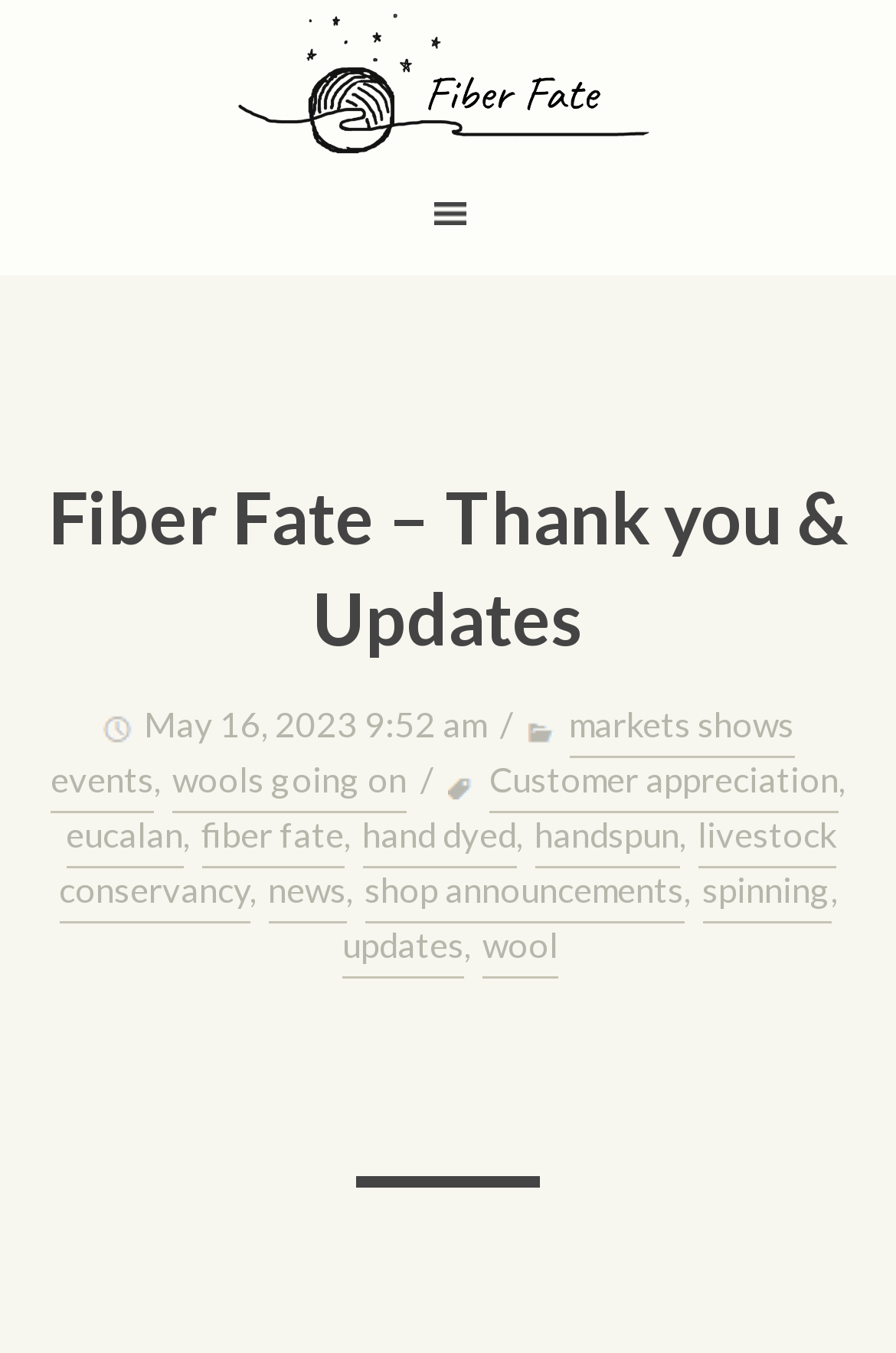Extract the primary headline from the webpage and present its text.

Fiber Fate – Thank you & Updates